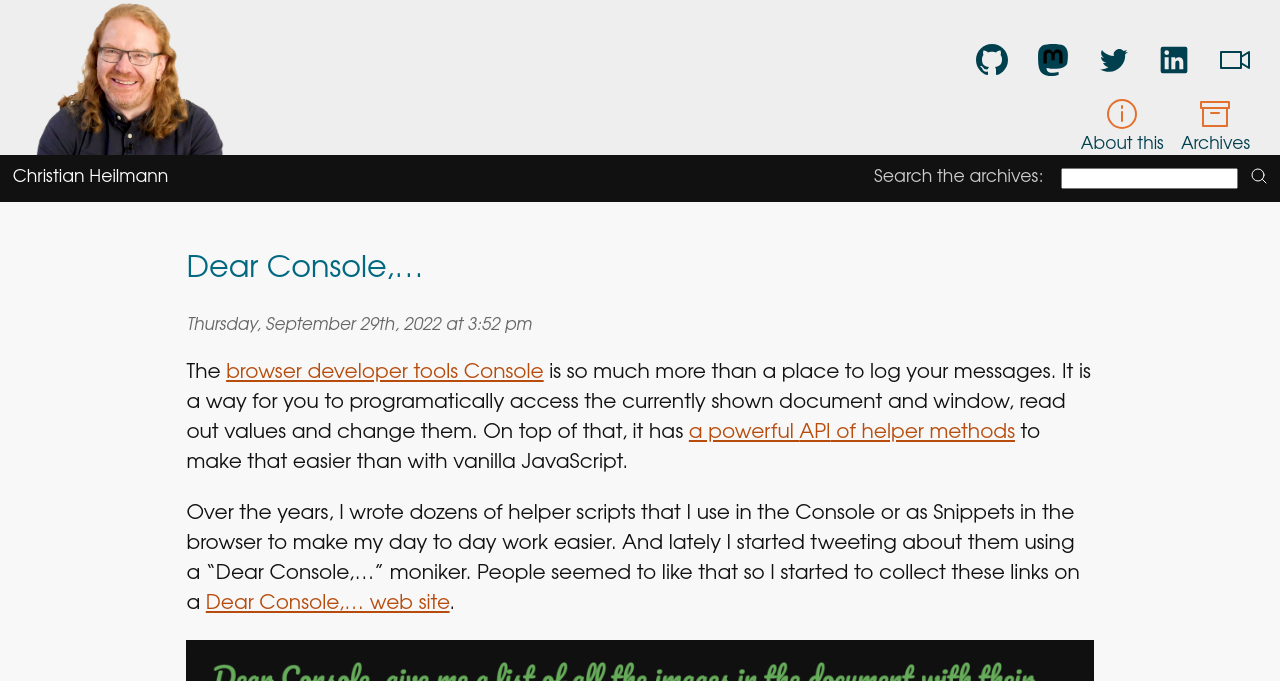Please determine the bounding box coordinates of the area that needs to be clicked to complete this task: 'Search the archives'. The coordinates must be four float numbers between 0 and 1, formatted as [left, top, right, bottom].

[0.829, 0.246, 0.967, 0.277]